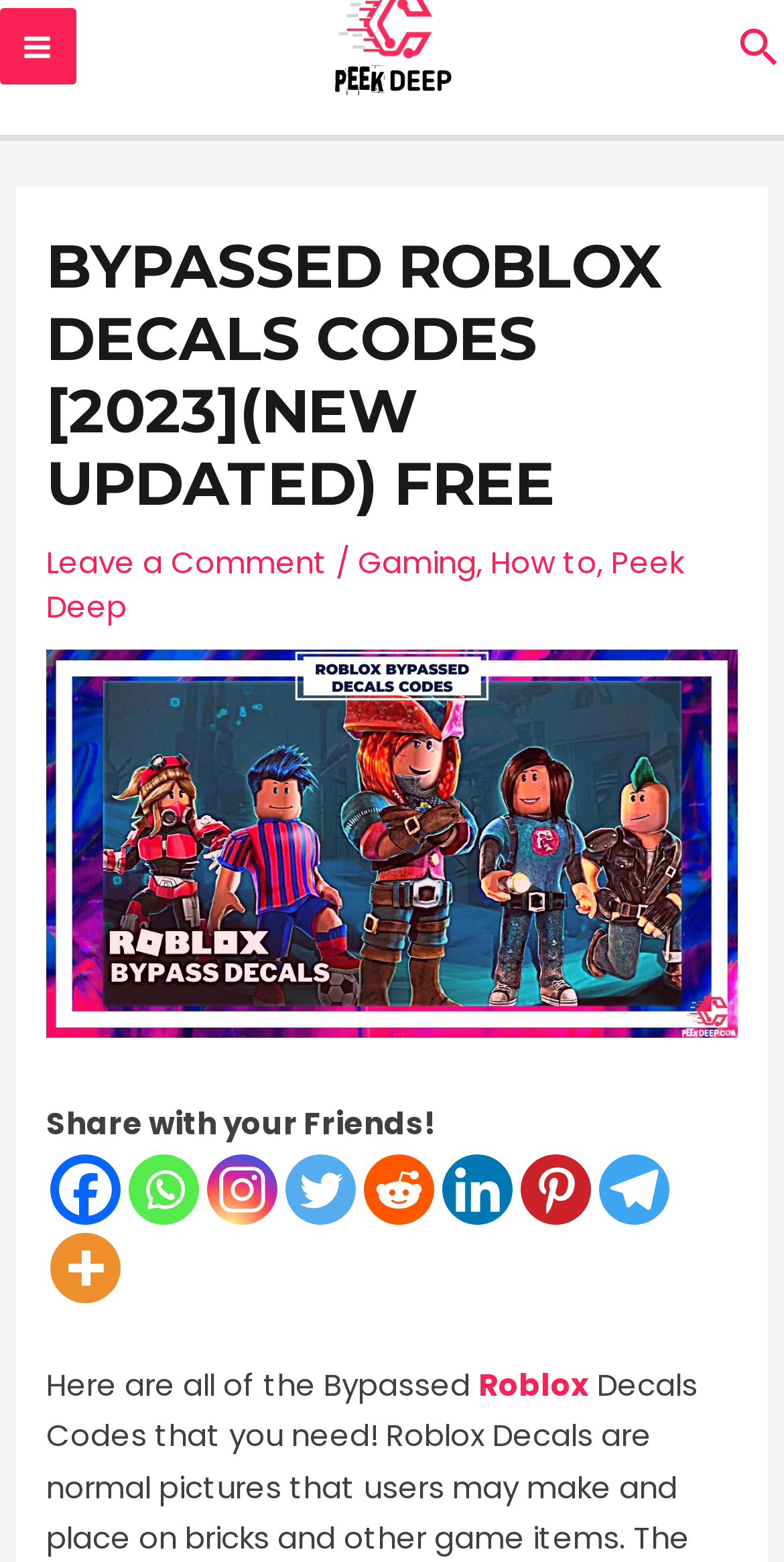Specify the bounding box coordinates of the area that needs to be clicked to achieve the following instruction: "Visit the Peek Deep page".

[0.423, 0.014, 0.577, 0.041]